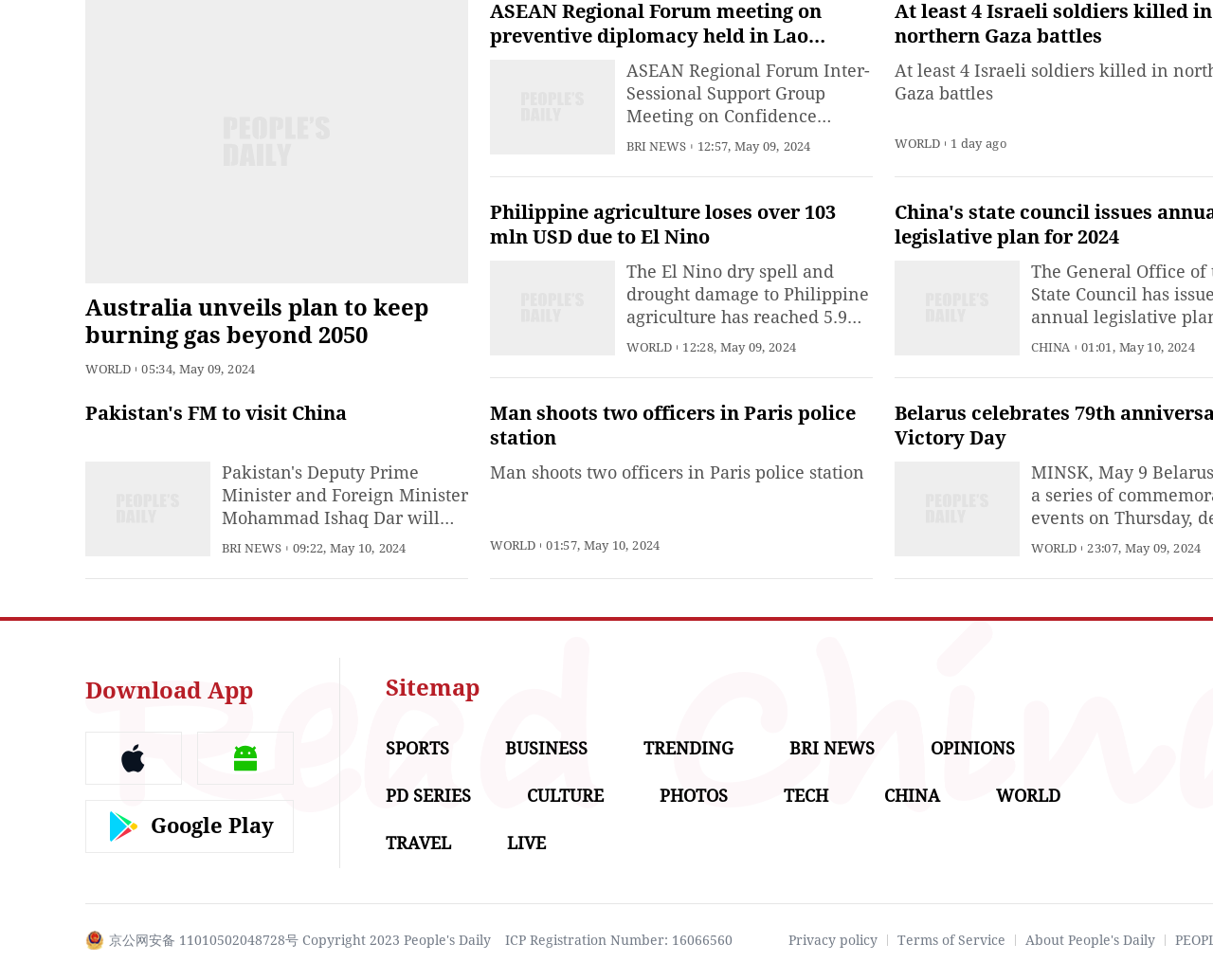How many news articles are displayed on the webpage?
Look at the screenshot and respond with one word or a short phrase.

7